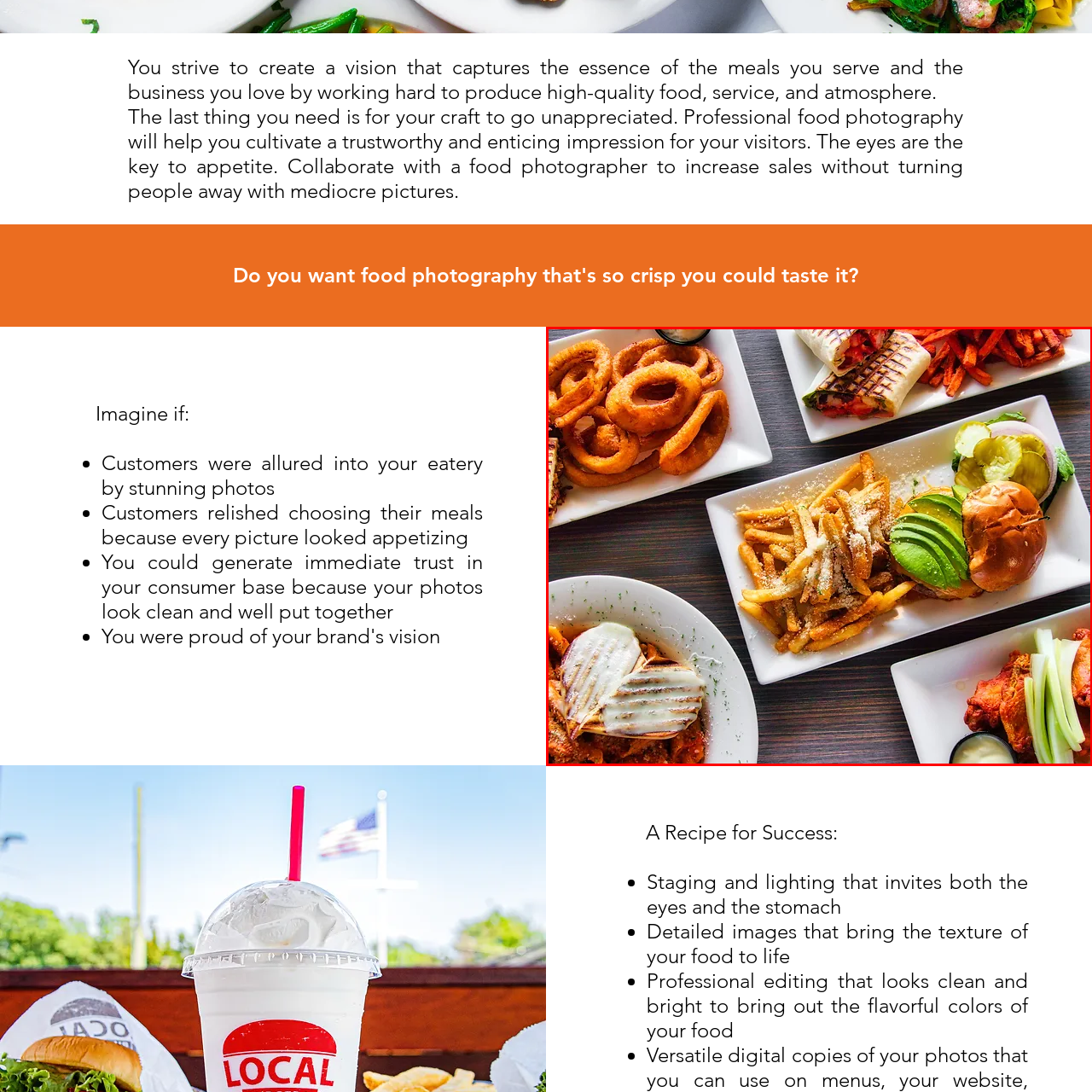What type of cheese is on the French fries?
Inspect the image inside the red bounding box and provide a detailed answer drawing from the visual content.

The caption specifically mentions that the French fries are 'lightly dusted with Parmesan cheese', which indicates that Parmesan is the type of cheese used.